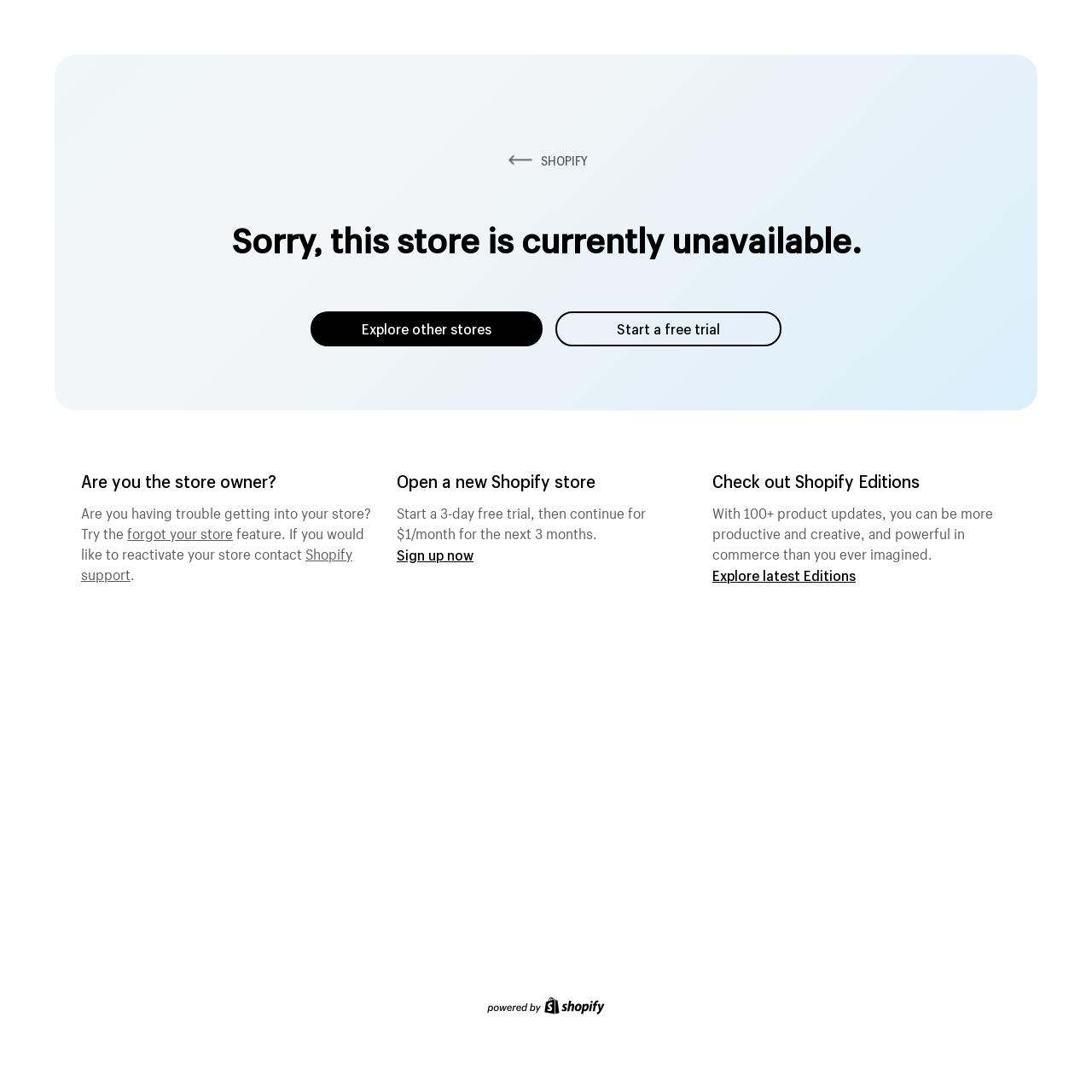What is the cost of continuing the store after the free trial?
Provide a comprehensive and detailed answer to the question.

After the 3-day free trial, the cost of continuing the store is $1/month for the next 3 months, as mentioned in the text 'Start a 3-day free trial, then continue for $1/month for the next 3 months.' on the webpage.